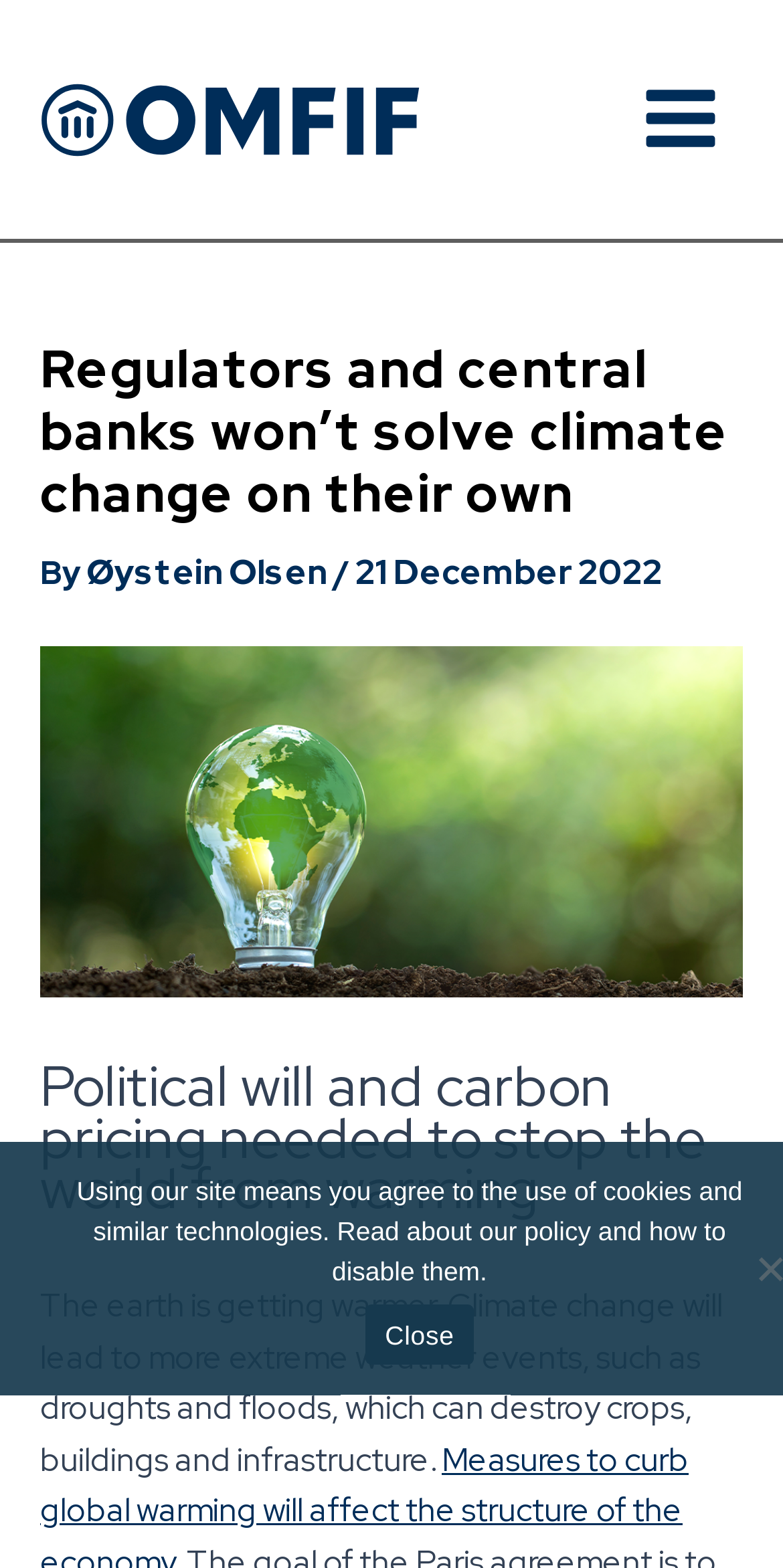Please give a succinct answer to the question in one word or phrase:
What is the date of the article?

21 December 2022